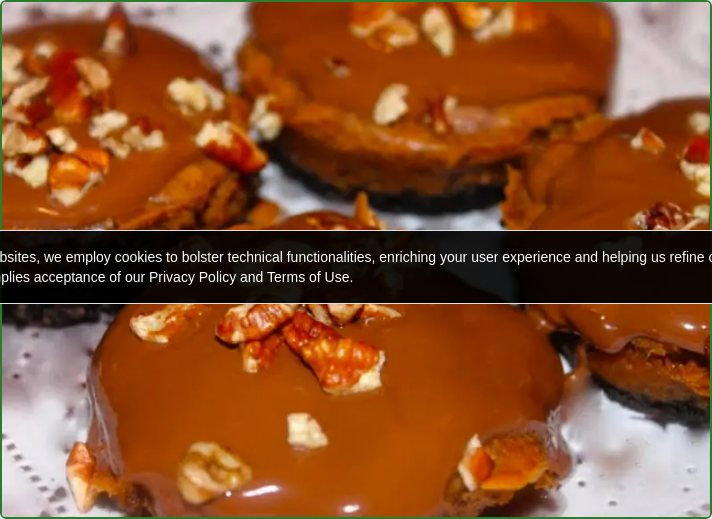Describe every aspect of the image in detail.

This image features delectable Nutella and Pumpkin Mini Cheesecake Bites, beautifully arranged and topped with crunchy pieces of chopped hazelnuts. The bites showcase a rich, creamy pumpkin cheesecake layer, set on a base likely made from finely ground Oreos, giving it a distinct flavor and texture. The glossy, milk chocolate ganache glistens atop, adding a decadent touch. The presentation emphasizes the treats' inviting appeal, making them perfect for autumn gatherings or as a delightful indulgence. Each bite promises a blend of nutty and pumpkin goodness, ideal for those who appreciate seasonal flavors.